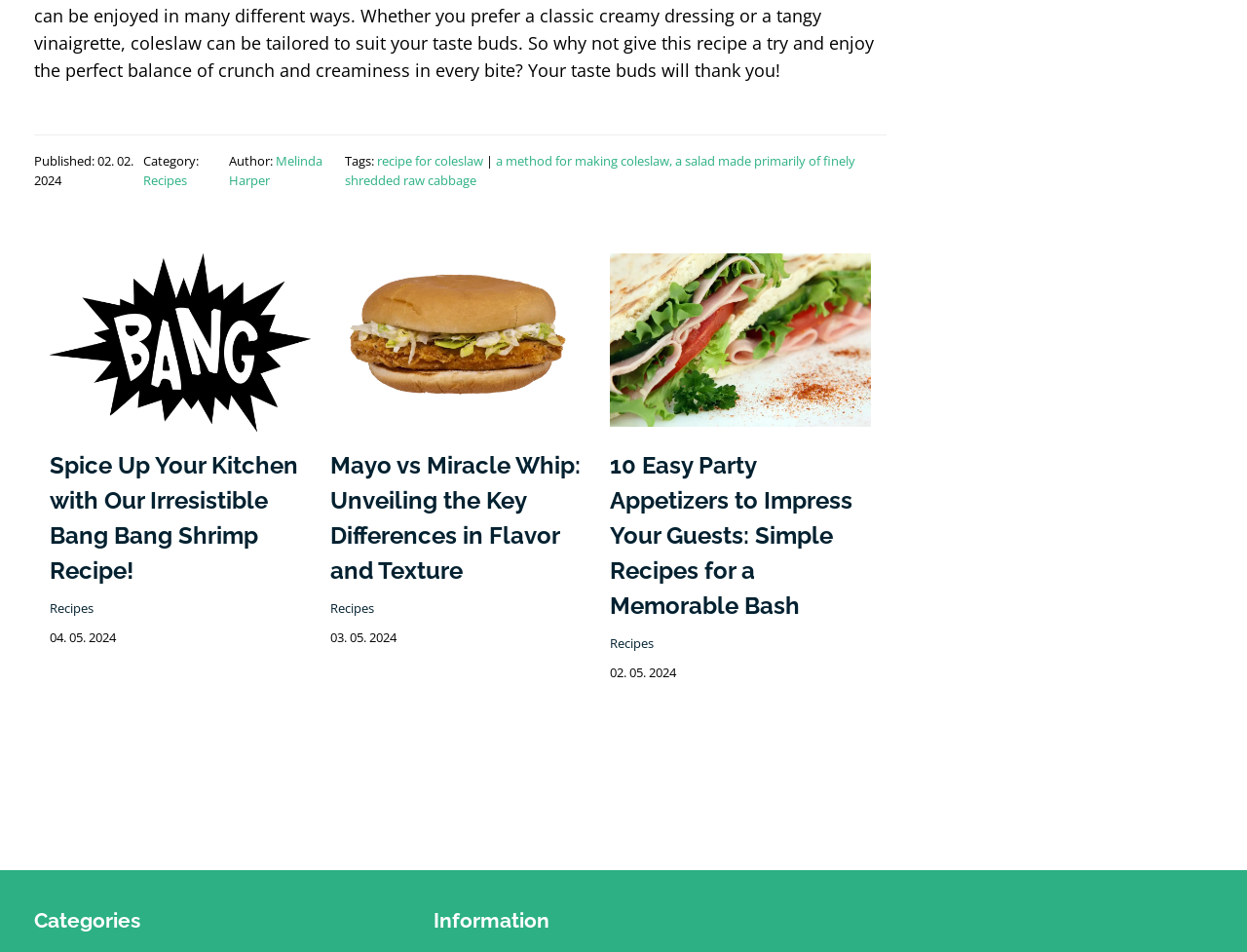Please identify the bounding box coordinates of the element's region that should be clicked to execute the following instruction: "Read the article about Bang Bang Shrimp". The bounding box coordinates must be four float numbers between 0 and 1, i.e., [left, top, right, bottom].

[0.04, 0.345, 0.249, 0.37]